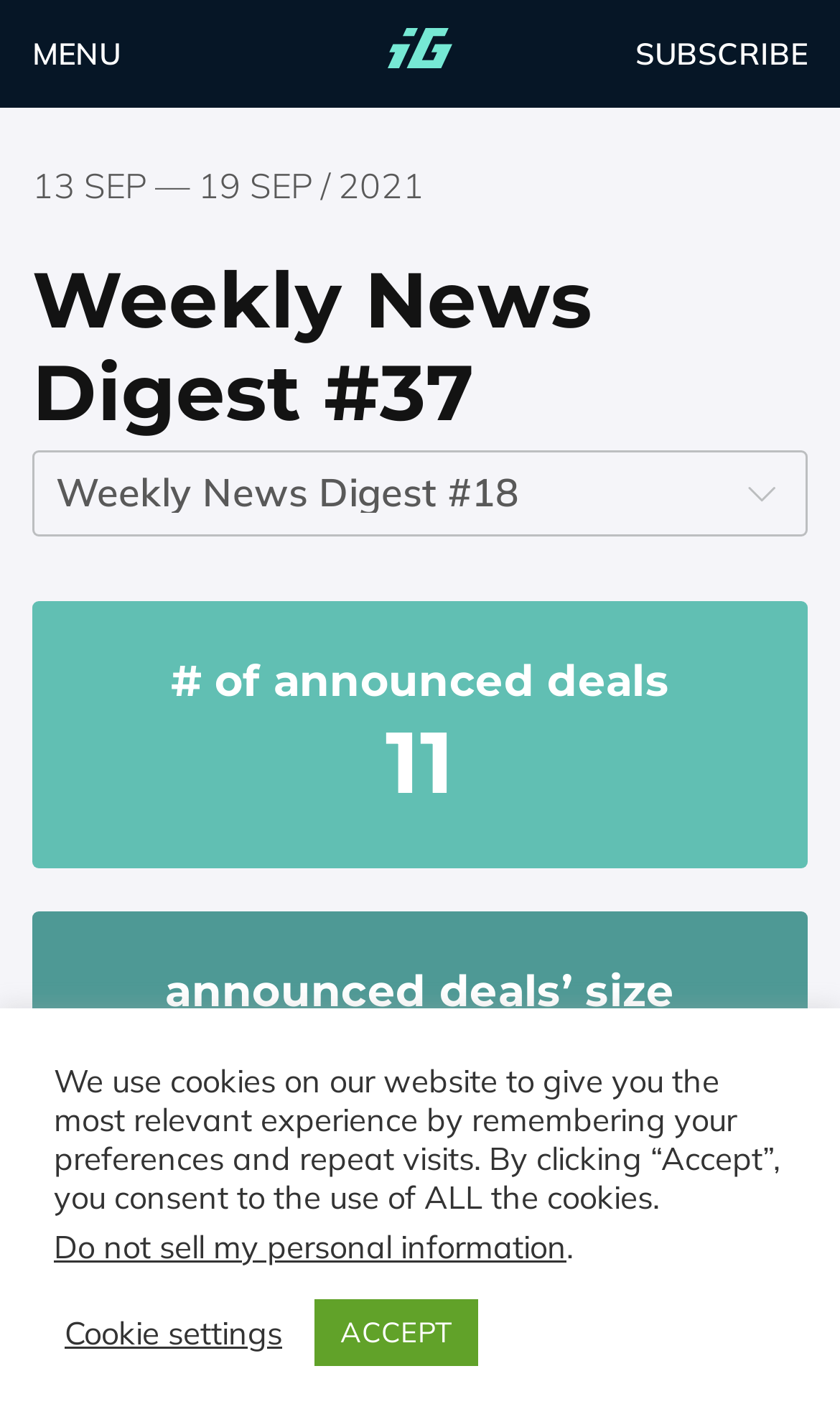Identify the primary heading of the webpage and provide its text.

Weekly News Digest #37